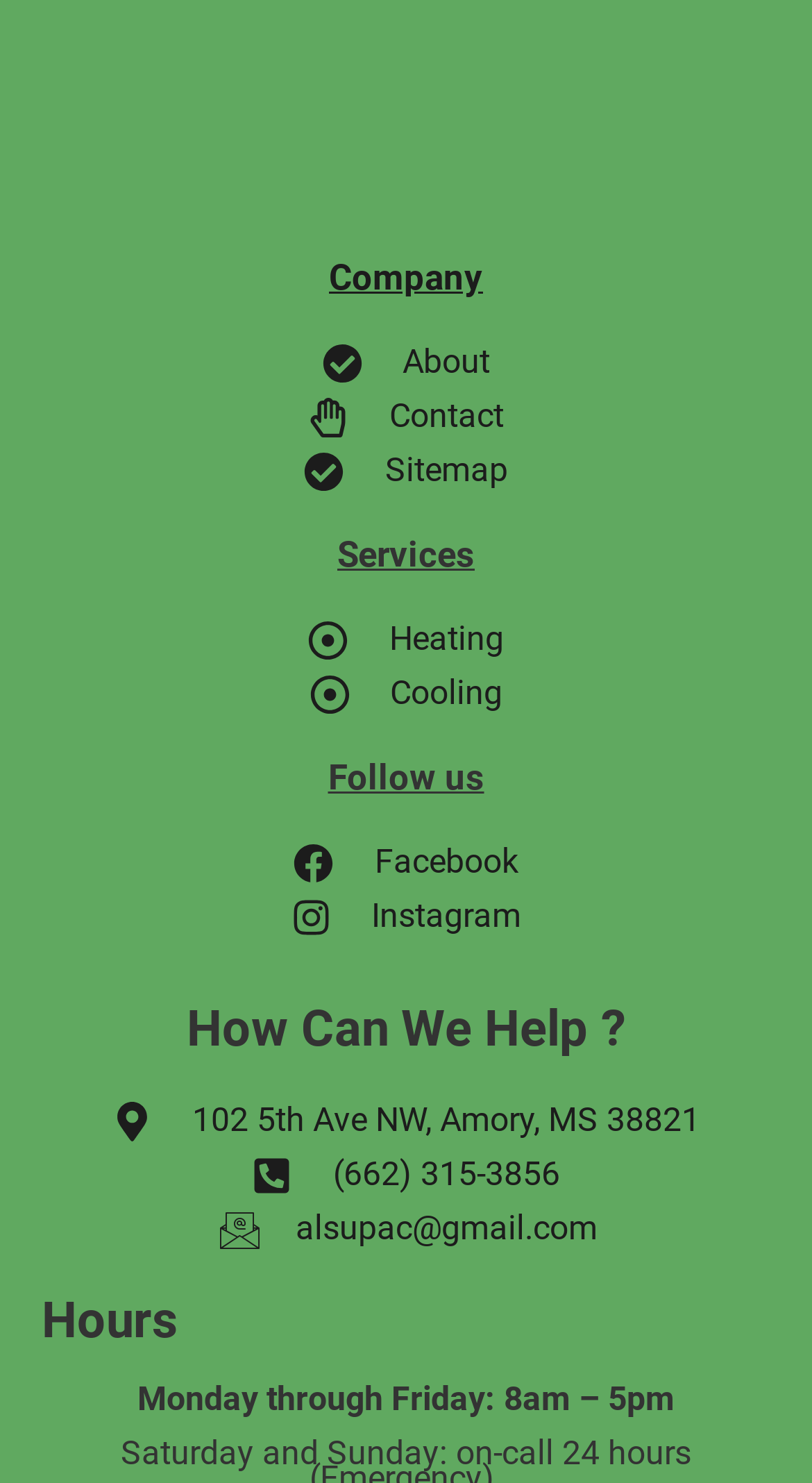Kindly determine the bounding box coordinates for the area that needs to be clicked to execute this instruction: "Check business hours".

[0.051, 0.871, 0.218, 0.91]